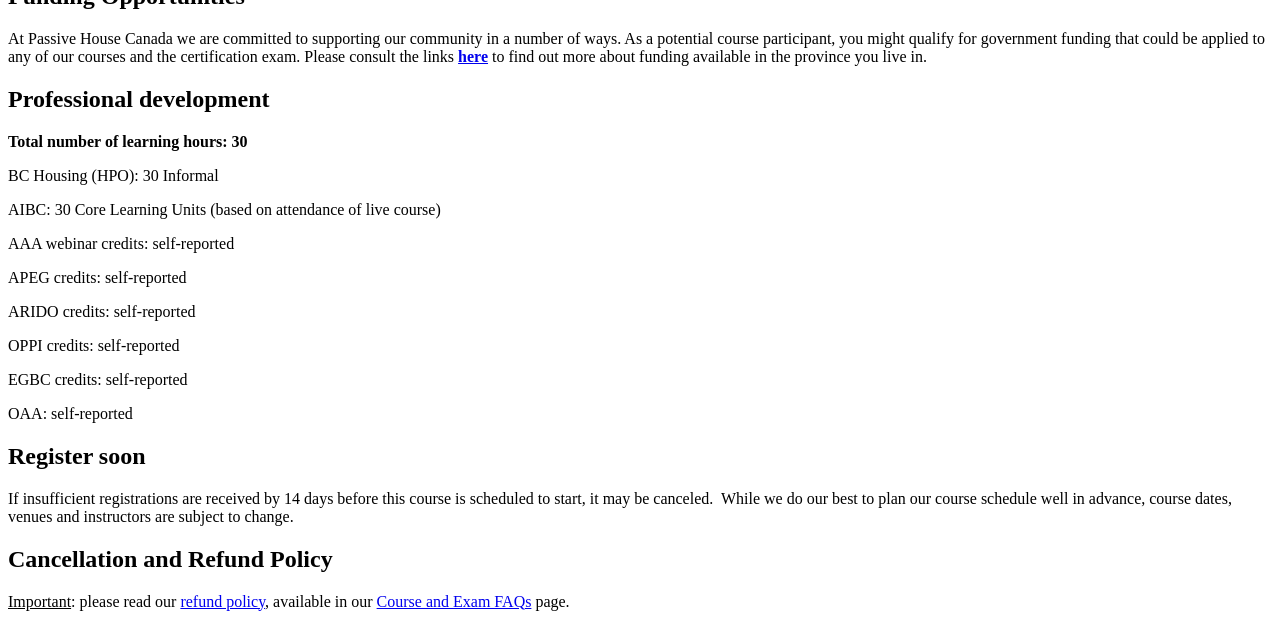What is the deadline for registration to avoid course cancellation?
Please use the image to provide an in-depth answer to the question.

In the section 'Register soon', it is mentioned that 'If insufficient registrations are received by 14 days before this course is scheduled to start, it may be canceled'.